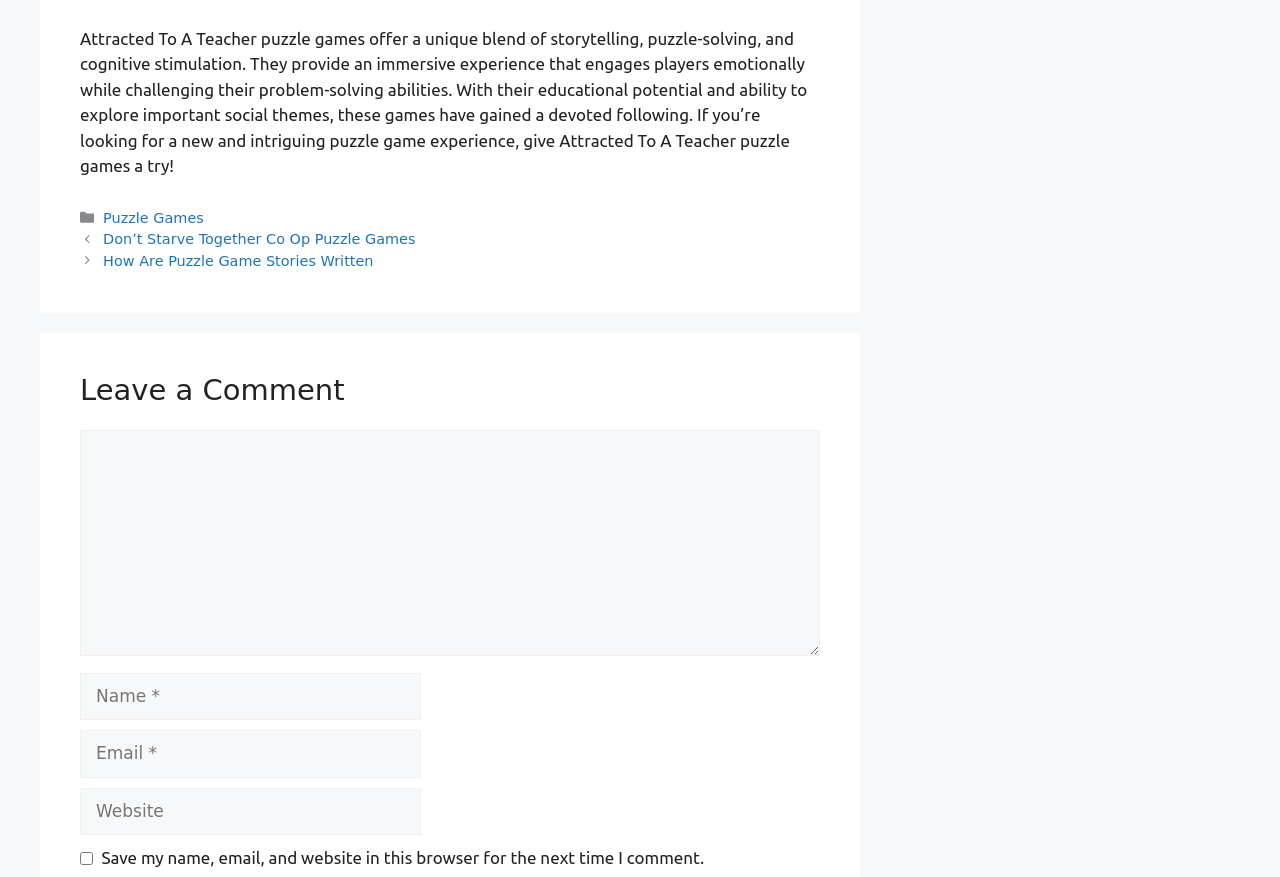Answer succinctly with a single word or phrase:
What is the purpose of the textbox with the label 'Comment'?

To leave a comment